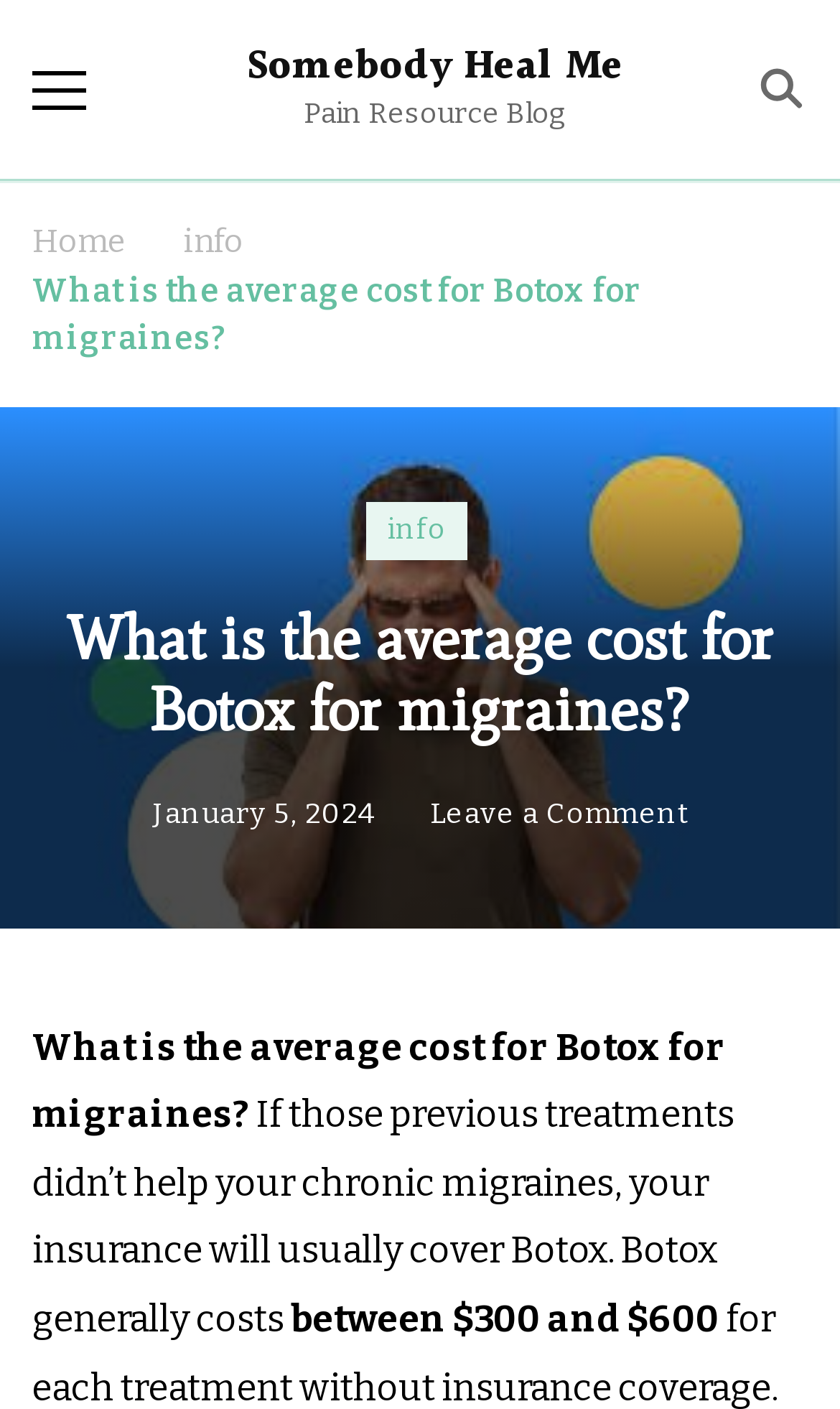Reply to the question below using a single word or brief phrase:
How many buttons are present on the webpage?

2